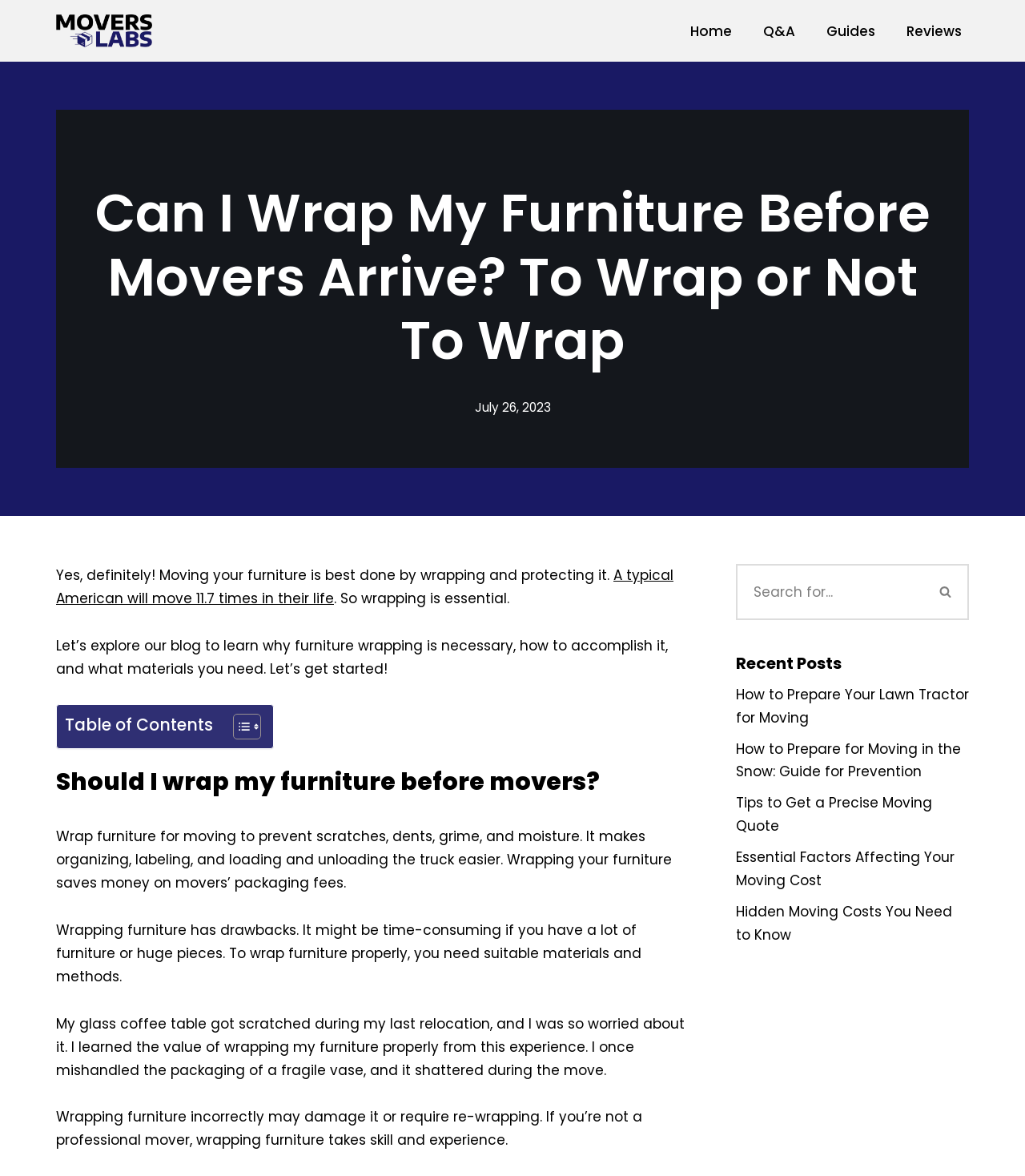Please answer the following question as detailed as possible based on the image: 
What is the purpose of wrapping furniture before moving?

According to the webpage, wrapping furniture before moving is essential to prevent scratches, dents, grime, and moisture. It also makes organizing, labeling, and loading and unloading the truck easier, and saves money on movers' packaging fees.